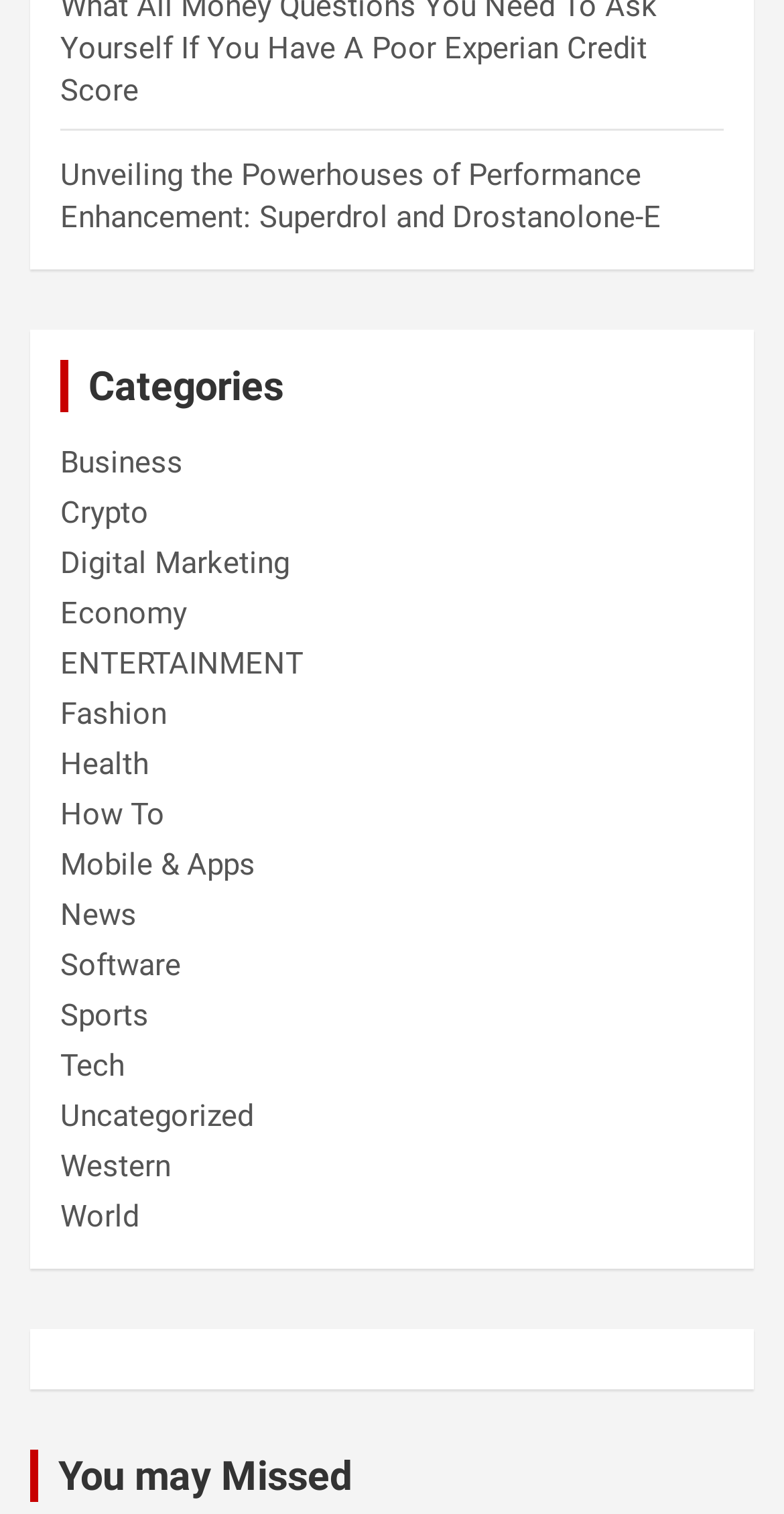What is the title of the first link on the webpage?
Using the image, elaborate on the answer with as much detail as possible.

The first link on the webpage has the title 'Unveiling the Powerhouses of Performance Enhancement: Superdrol and Drostanolone-E', which suggests that it may be an article or content related to performance enhancement.